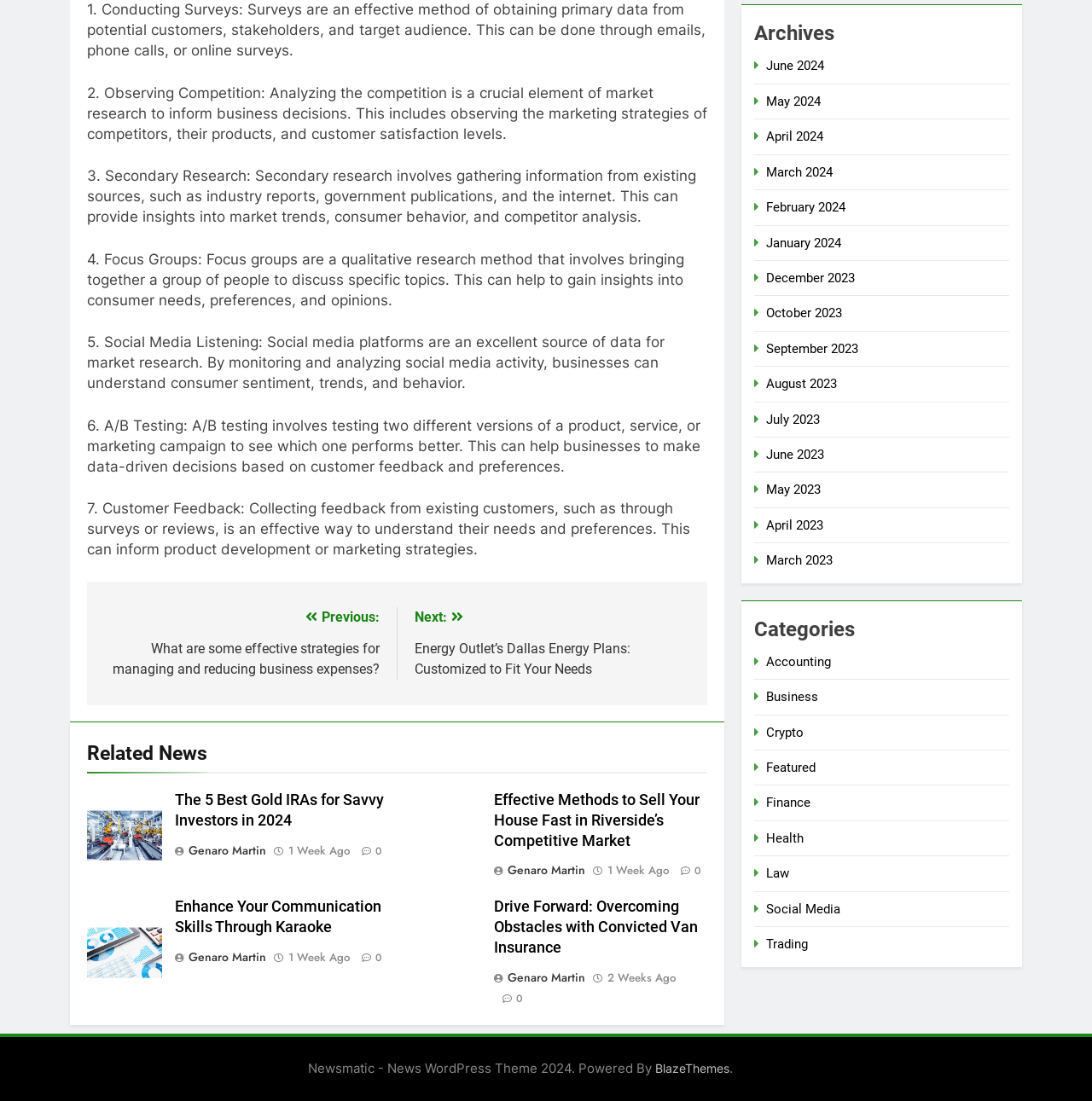Give the bounding box coordinates for the element described as: "BlazeThemes".

[0.6, 0.964, 0.668, 0.977]